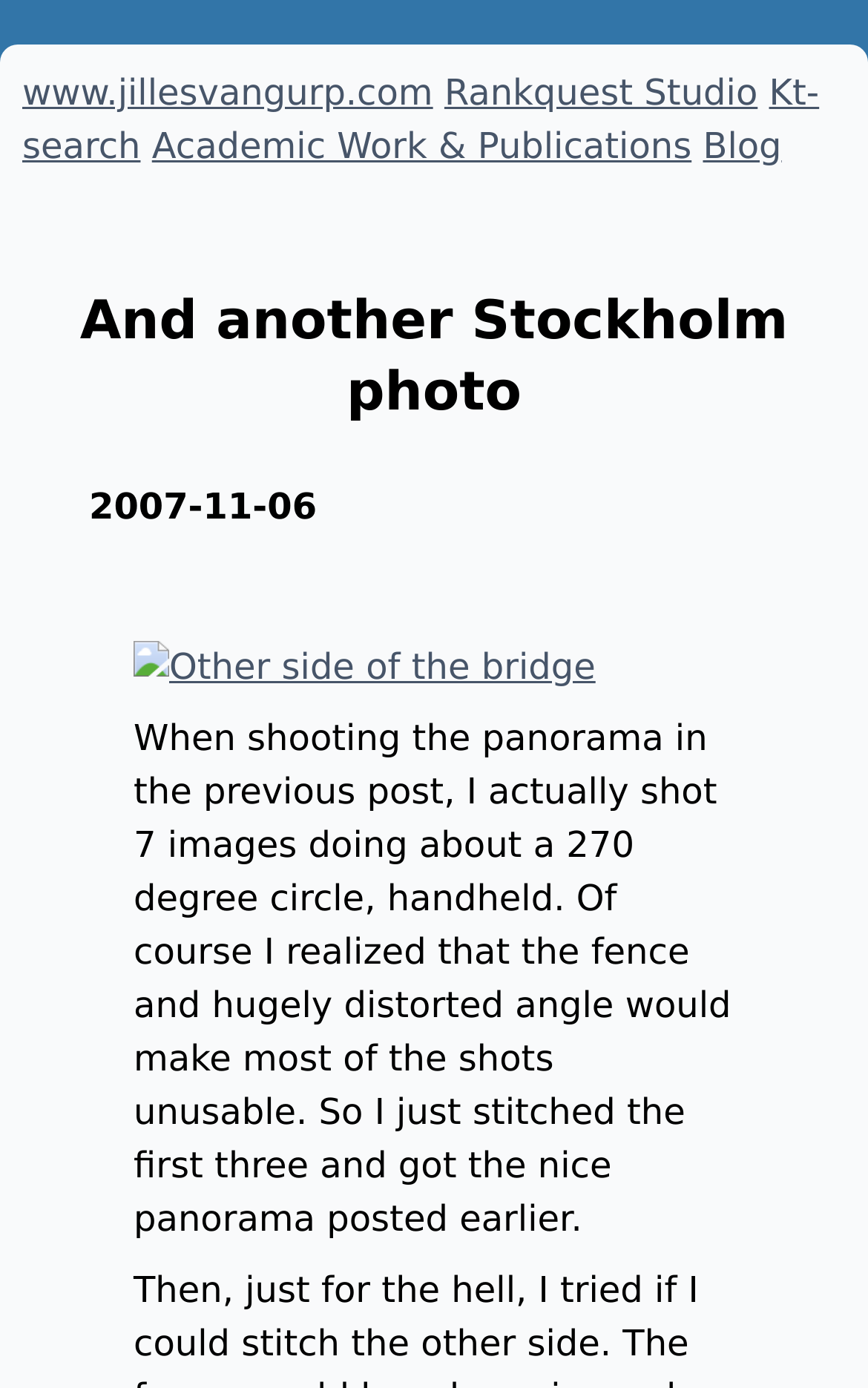Using the information from the screenshot, answer the following question thoroughly:
What is the topic of the blog post?

I inferred the topic of the blog post by looking at the main heading 'And another Stockholm photo' and the content of the post which mentions shooting a panorama in Stockholm.